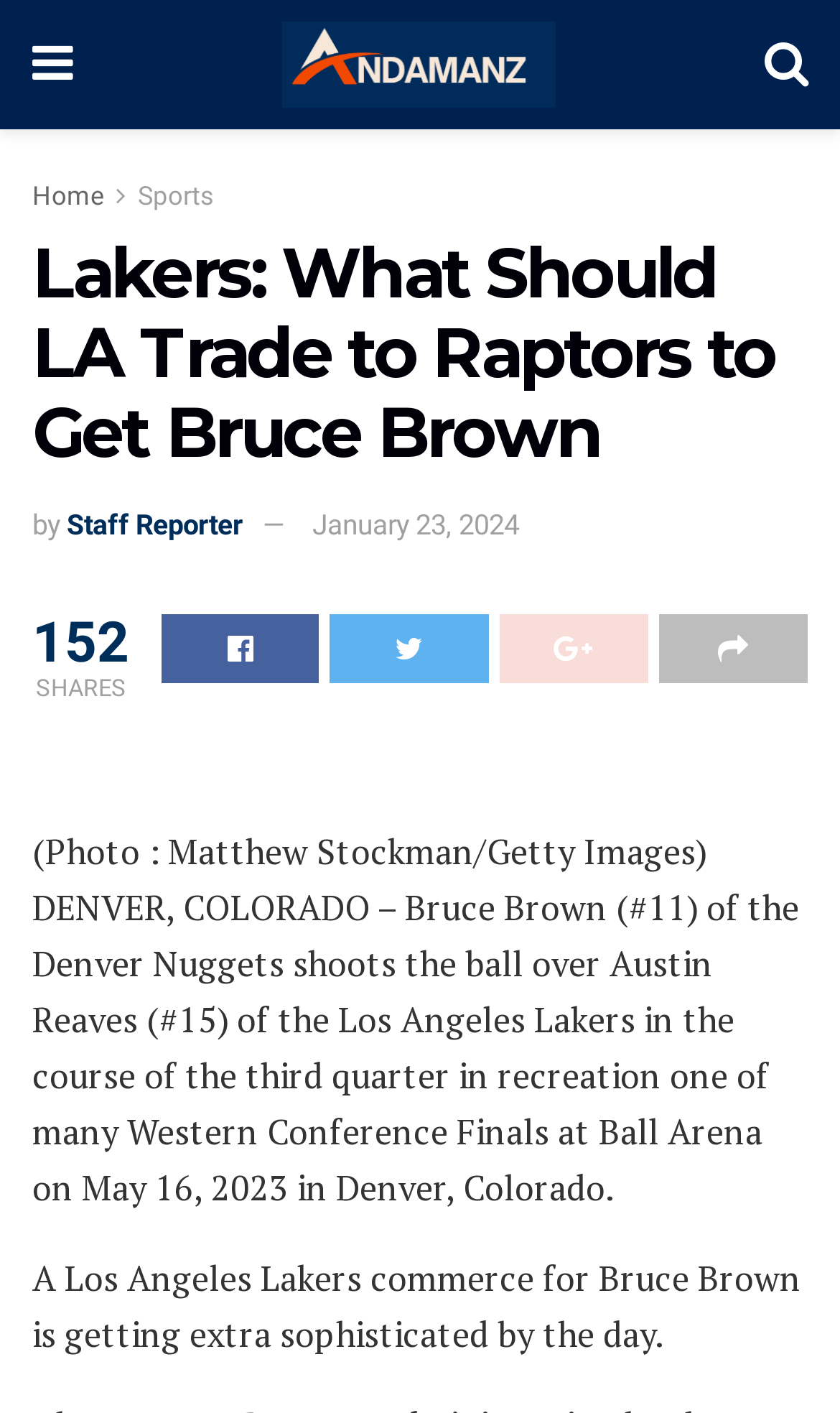What is the number of shares for this article?
Analyze the image and deliver a detailed answer to the question.

The answer can be found in the static text element, which displays the number of shares as '152'.